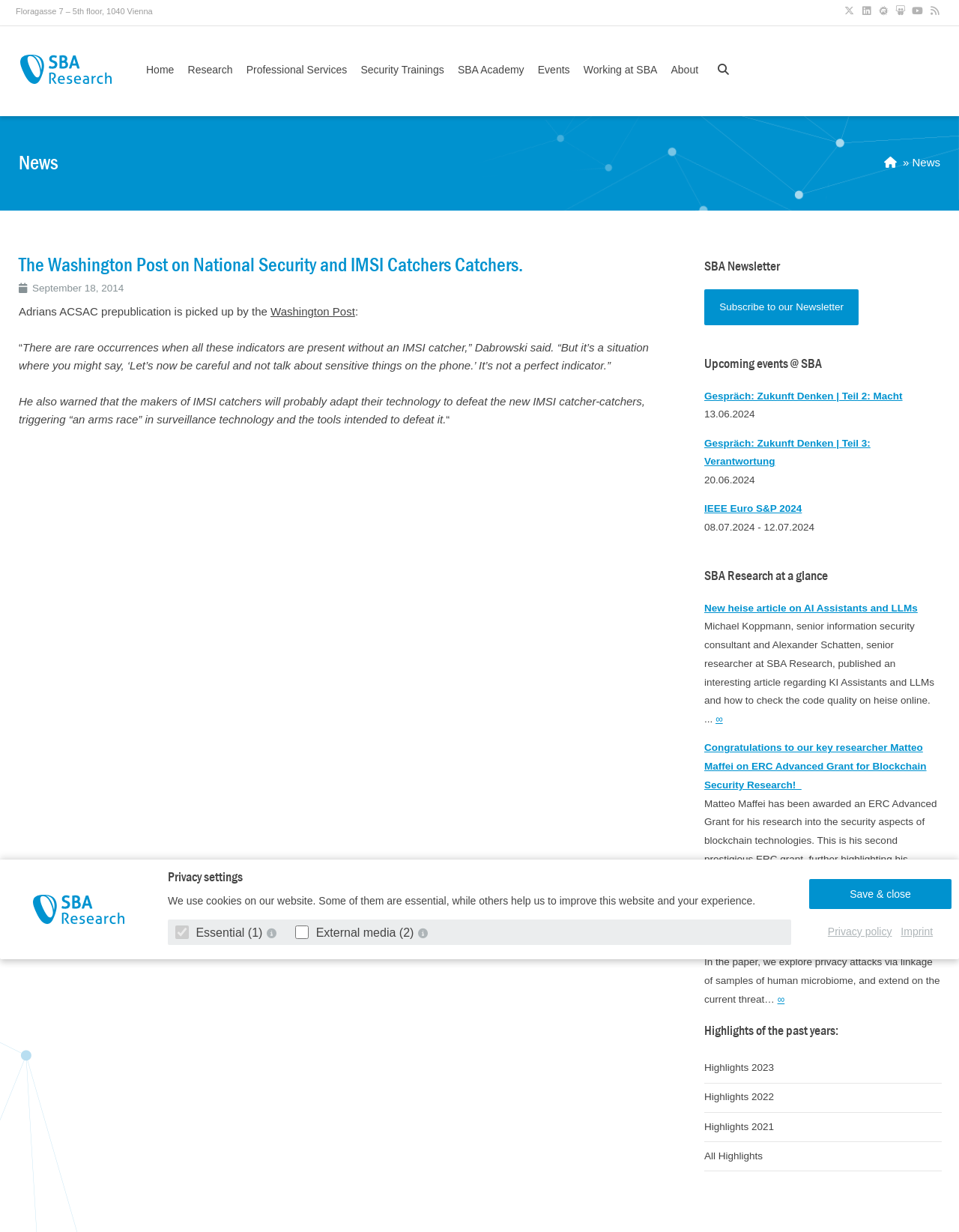What is the address of SBA Research?
Kindly answer the question with as much detail as you can.

I found the address by looking at the top of the webpage, where it is written in a static text element.